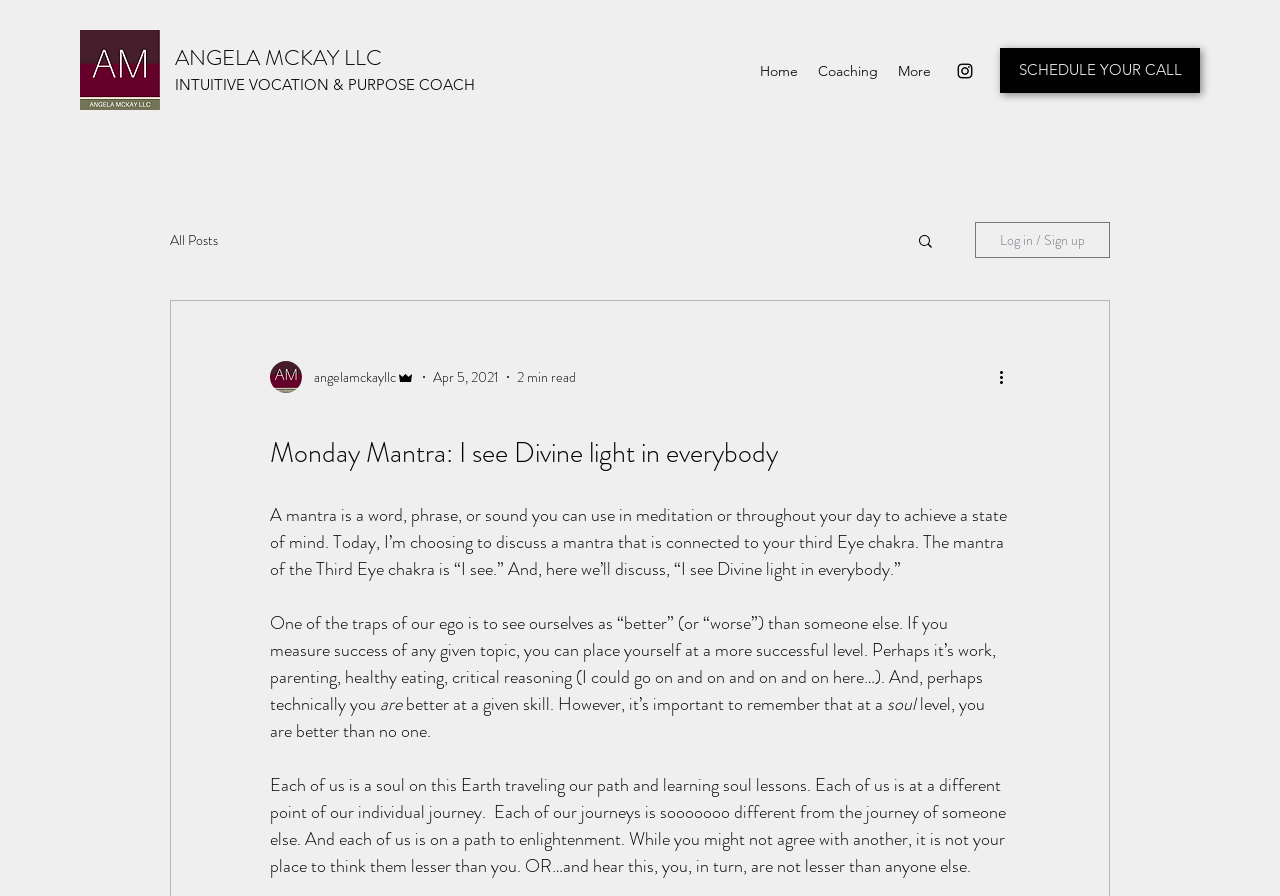Refer to the element description Coaching and identify the corresponding bounding box in the screenshot. Format the coordinates as (top-left x, top-left y, bottom-right x, bottom-right y) with values in the range of 0 to 1.

[0.631, 0.062, 0.694, 0.096]